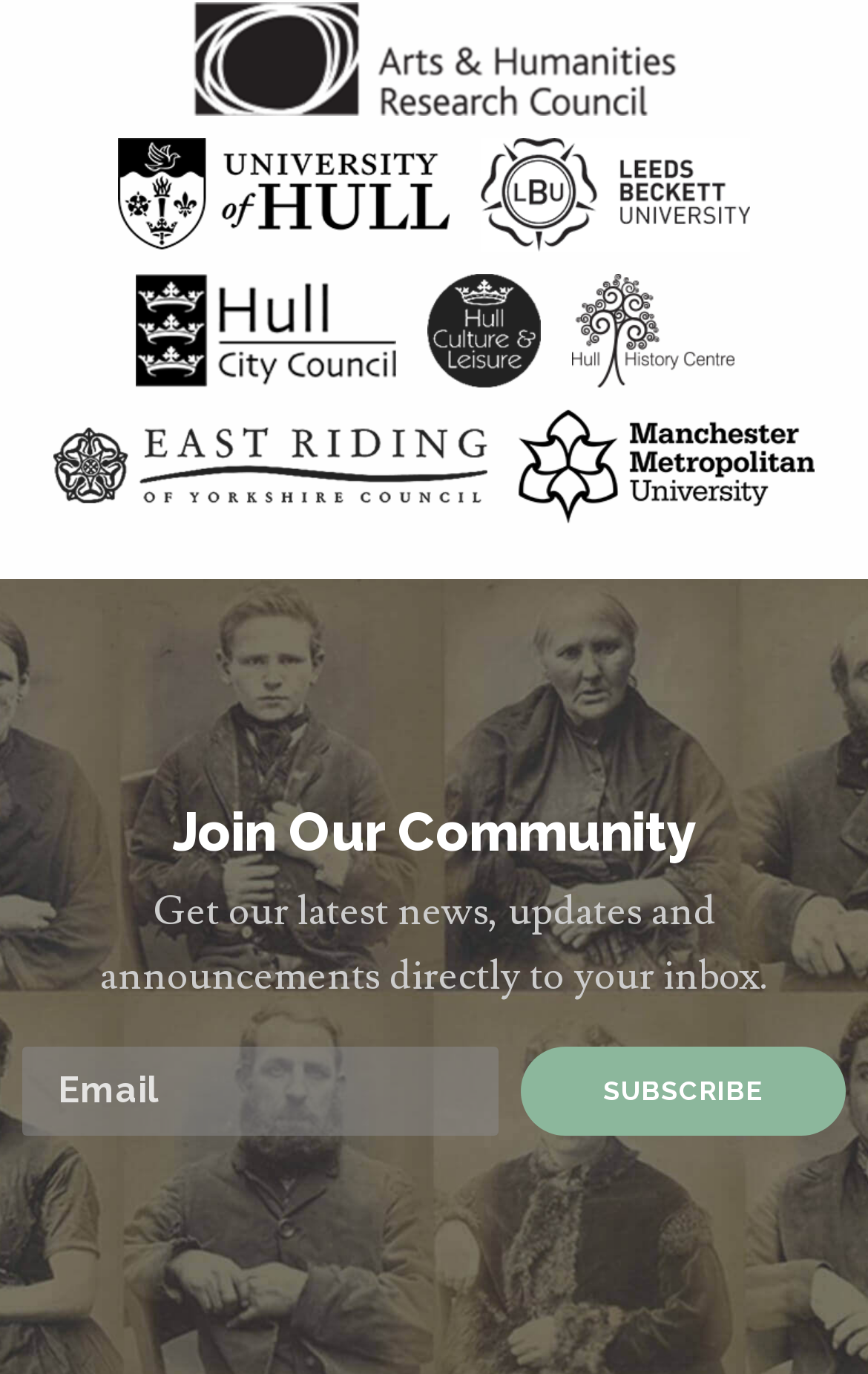How many organizations are listed on the webpage?
Using the image as a reference, answer the question in detail.

There are 7 organizations listed on the webpage, including universities and councils, each represented by a link element with an image and text, arranged horizontally across the top section of the webpage.